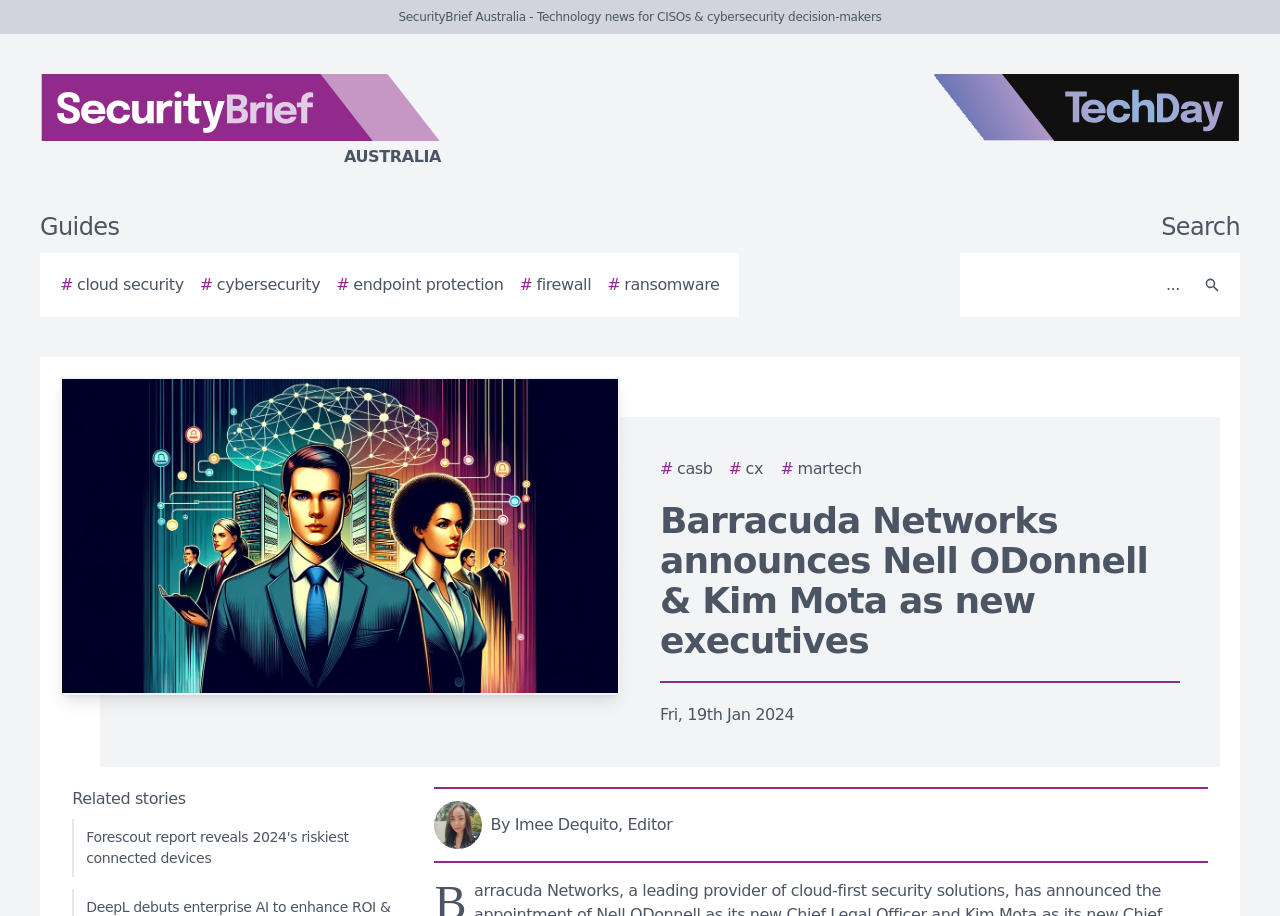Answer the question with a brief word or phrase:
What is the author's name?

Imee Dequito